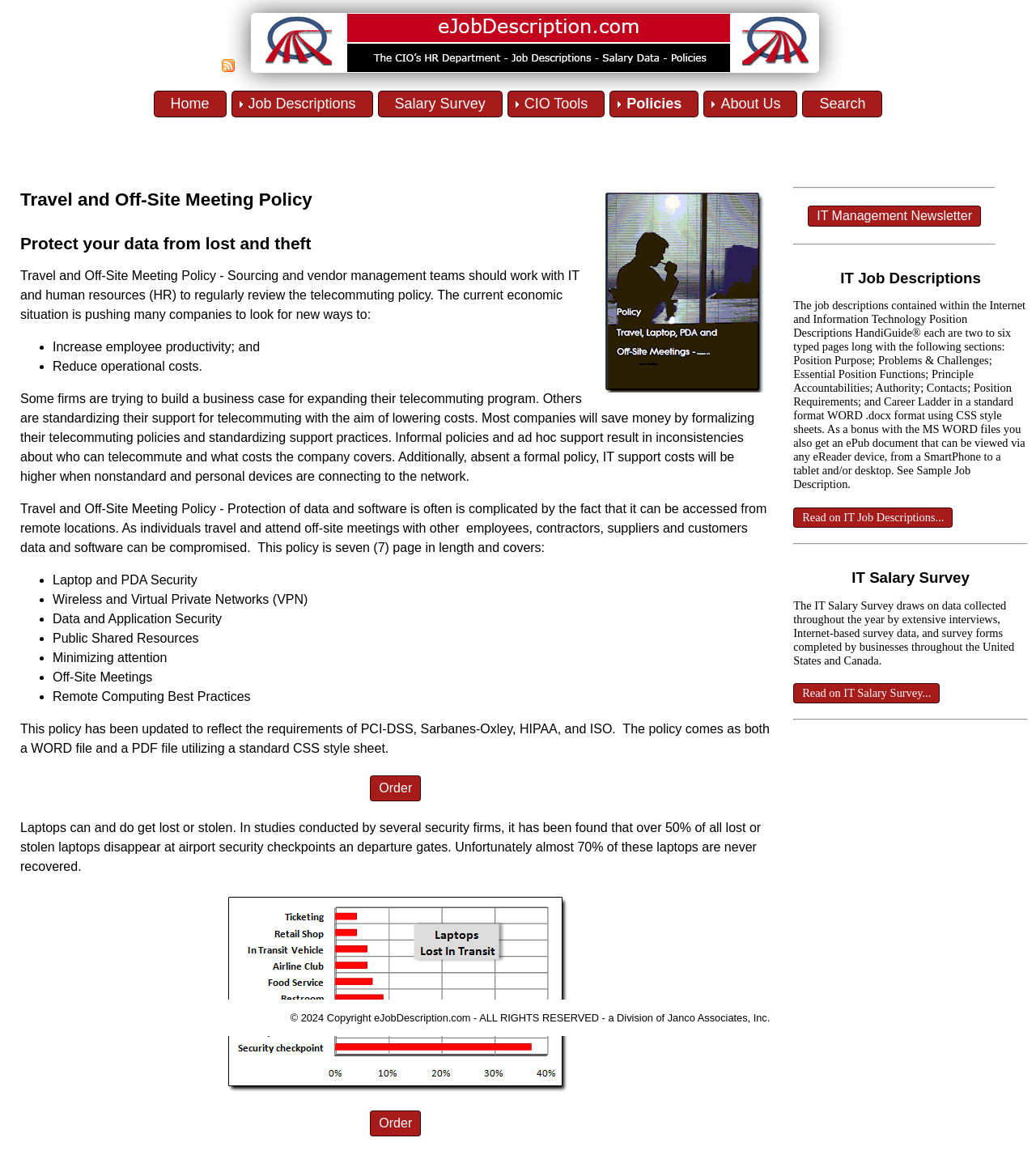What is the main topic of this webpage?
Provide an in-depth and detailed answer to the question.

Based on the webpage content, the main topic is about the travel and off-site meeting policy, which includes guidelines for protecting data and software when traveling and attending off-site meetings.